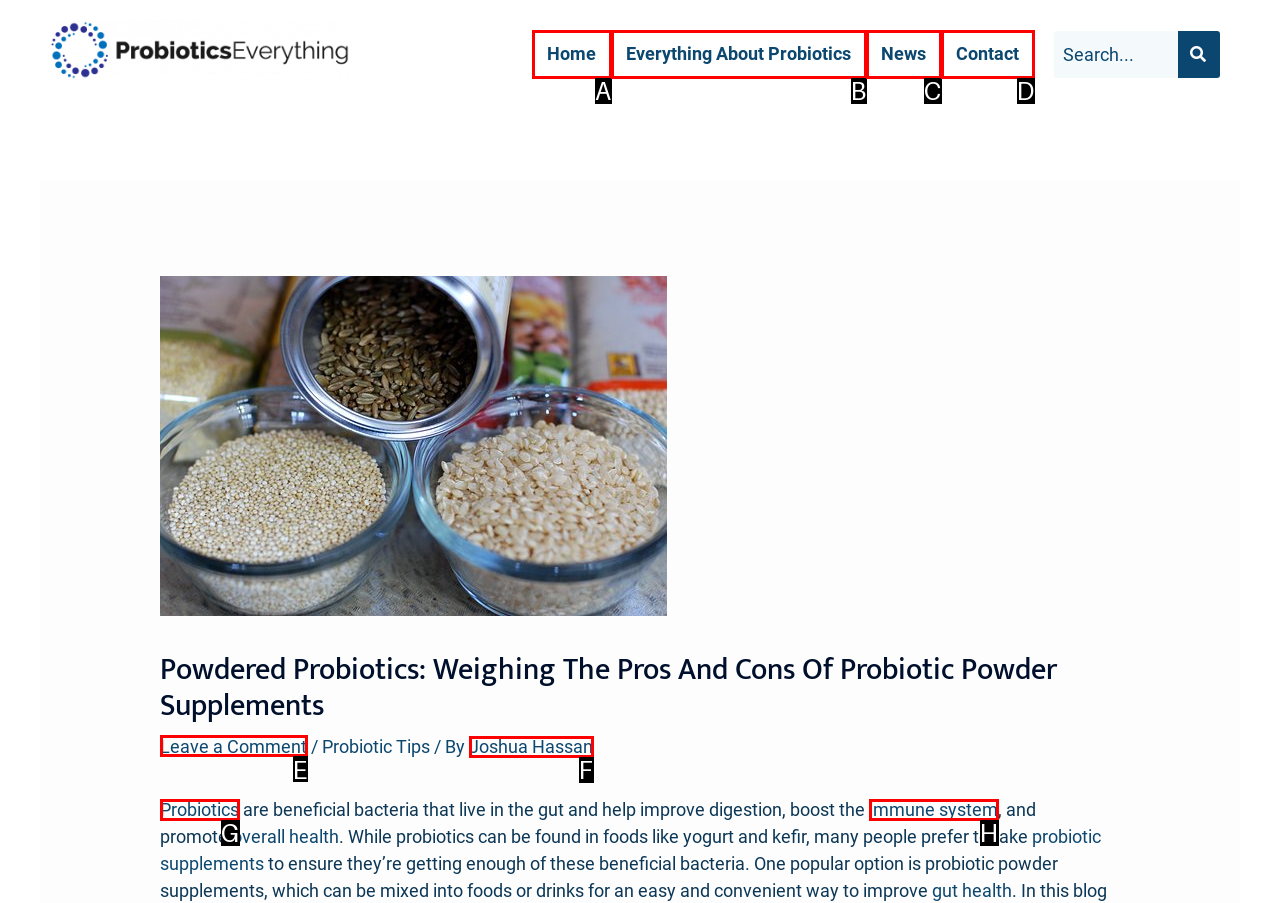Identify the letter of the UI element you need to select to accomplish the task: Leave a comment.
Respond with the option's letter from the given choices directly.

E